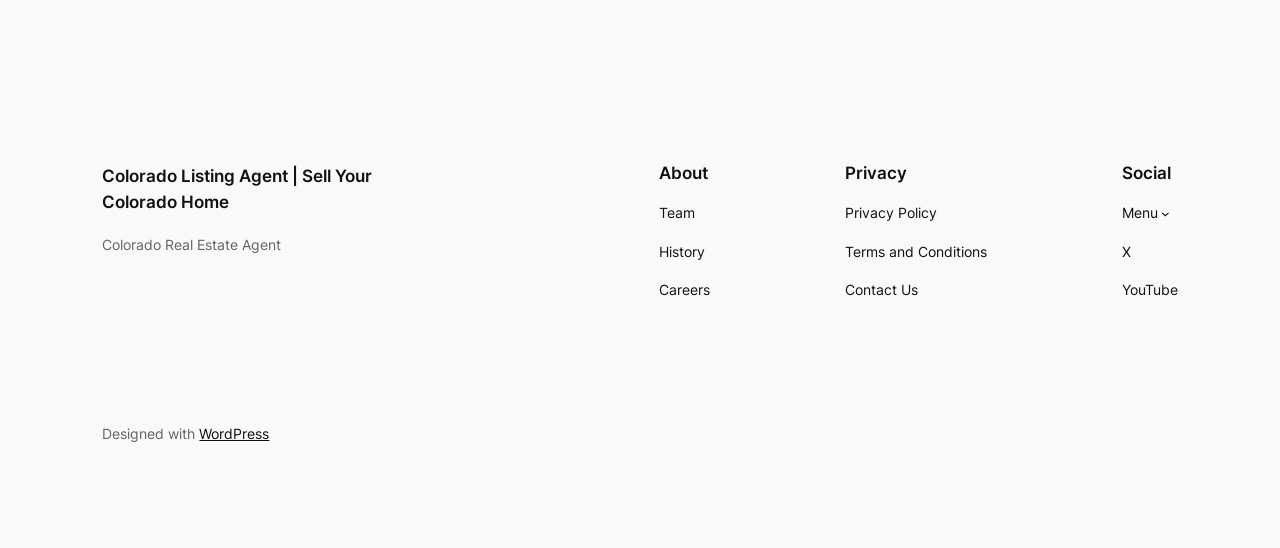Answer with a single word or phrase: 
What is the profession of the listing agent?

Real Estate Agent